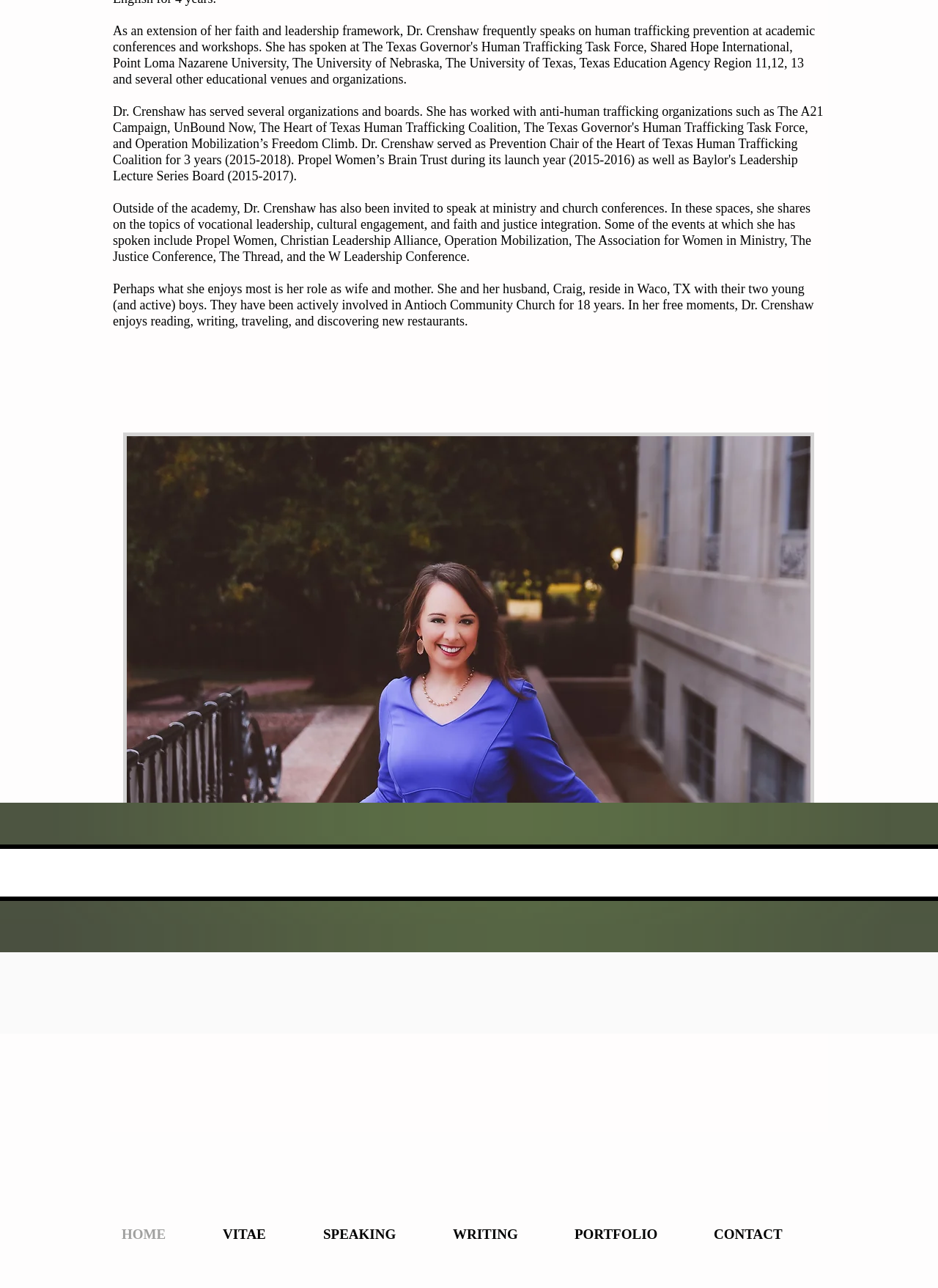Please provide a one-word or short phrase answer to the question:
What is Dr. Crenshaw's role besides being a wife and mother?

speaker and writer